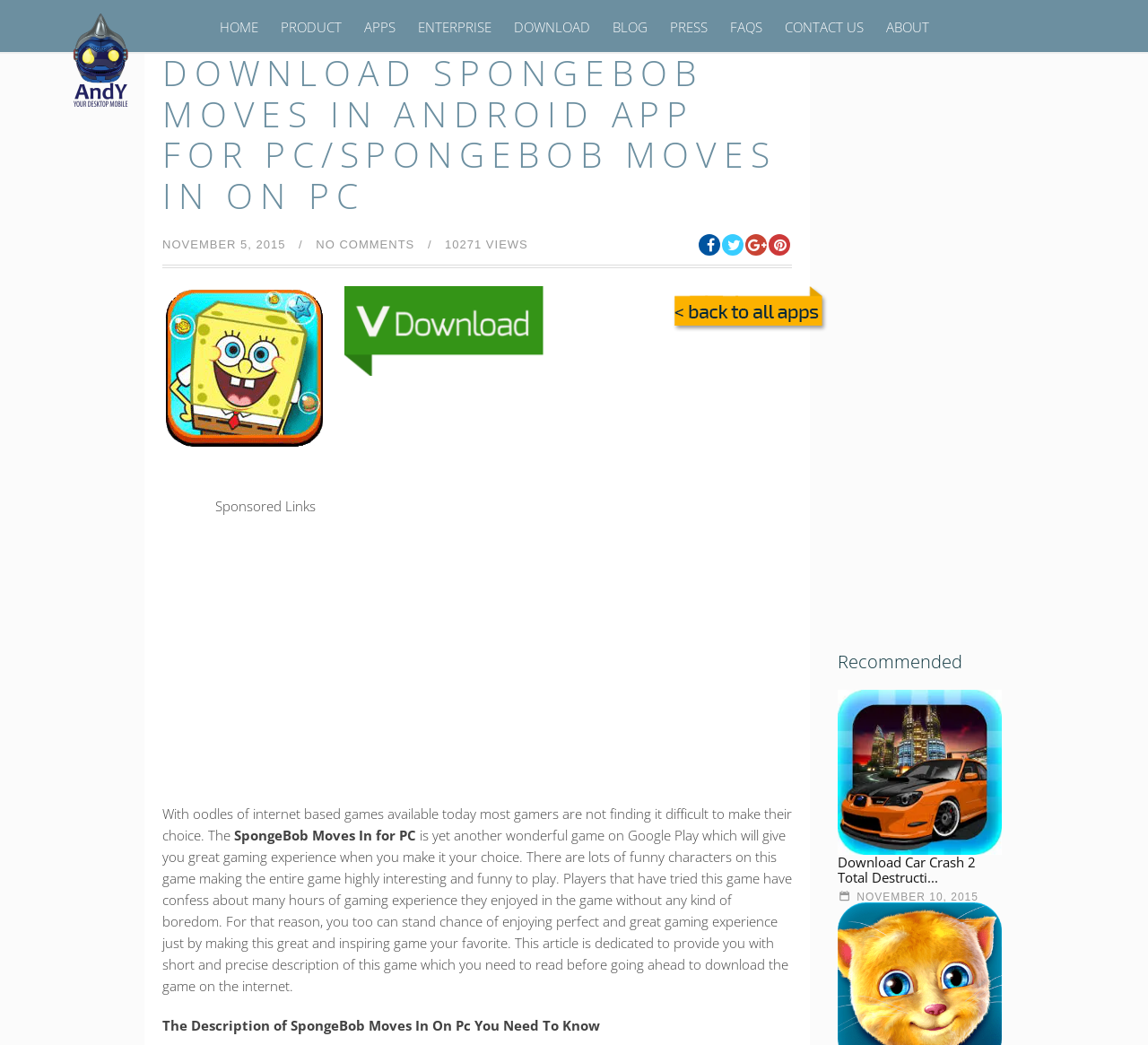What is the name of the recommended app?
Refer to the image and respond with a one-word or short-phrase answer.

Car Crash 2 Total Destruction